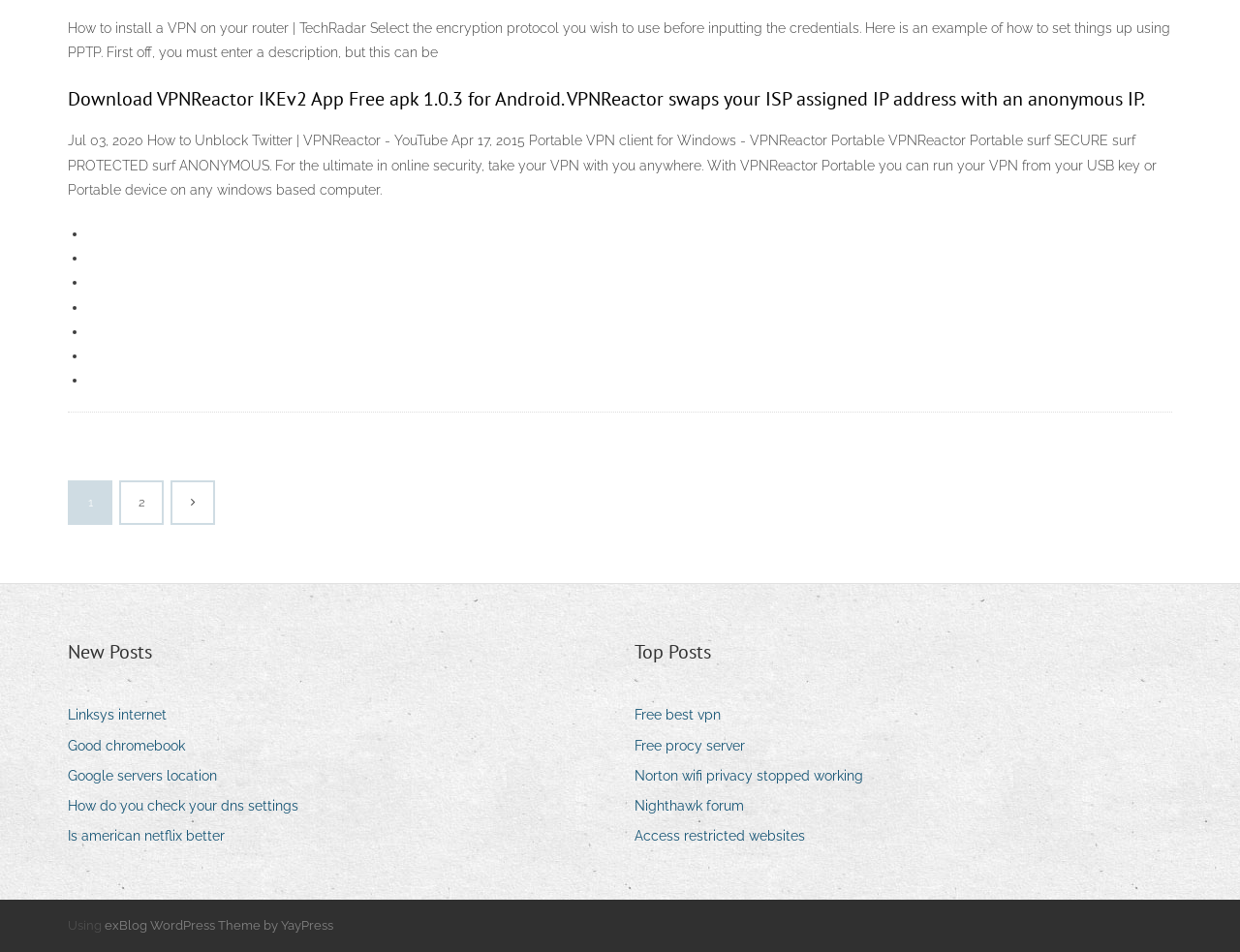From the given element description: "Free procy server", find the bounding box for the UI element. Provide the coordinates as four float numbers between 0 and 1, in the order [left, top, right, bottom].

[0.512, 0.77, 0.612, 0.797]